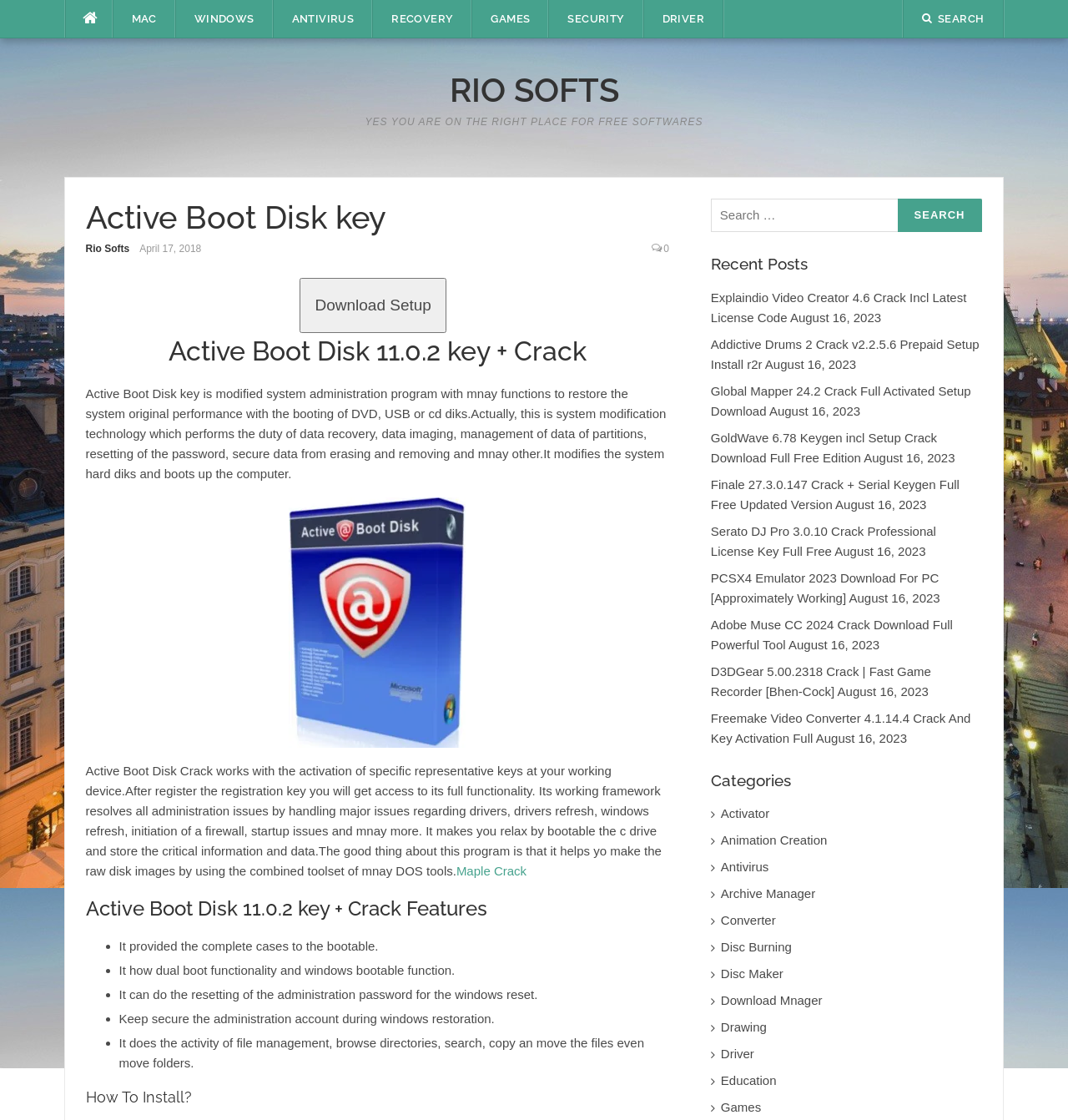Please determine the bounding box coordinates of the section I need to click to accomplish this instruction: "Click on the 'Download Setup' button".

[0.281, 0.248, 0.418, 0.298]